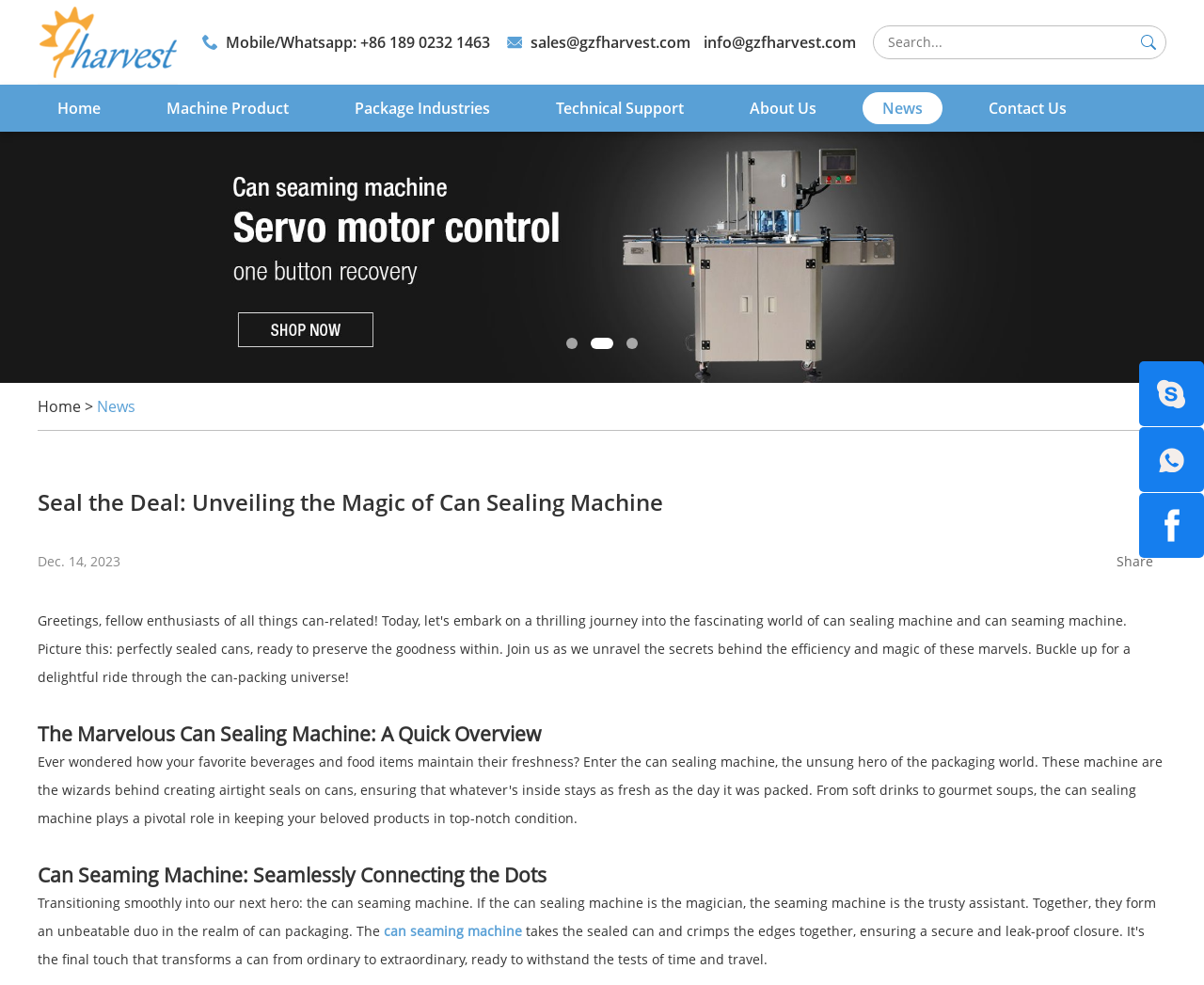Indicate the bounding box coordinates of the clickable region to achieve the following instruction: "Give kudos to the post."

None